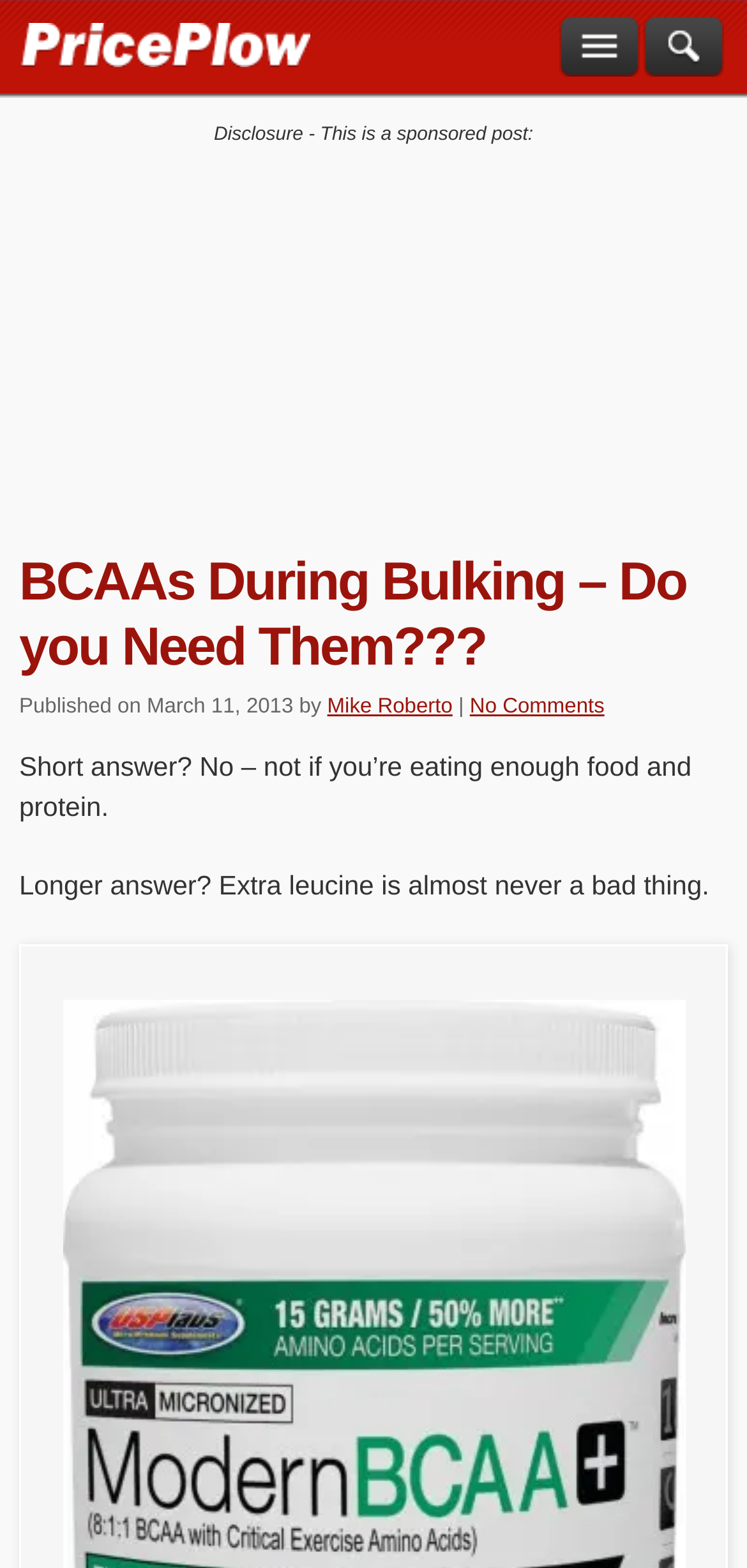What is the benefit of extra leucine?
Relying on the image, give a concise answer in one word or a brief phrase.

It's almost never a bad thing